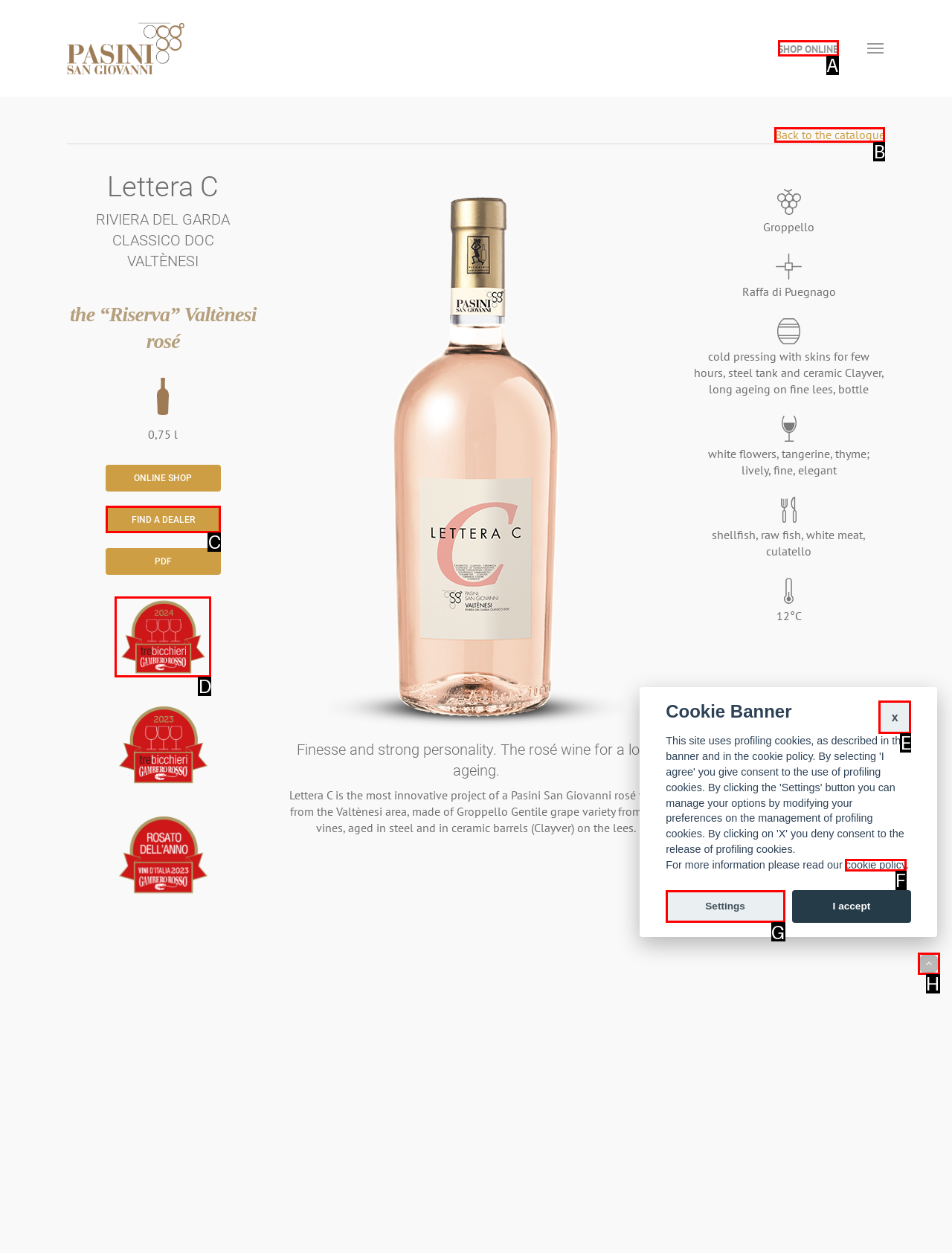Identify the letter of the option to click in order to Find a dealer. Answer with the letter directly.

C